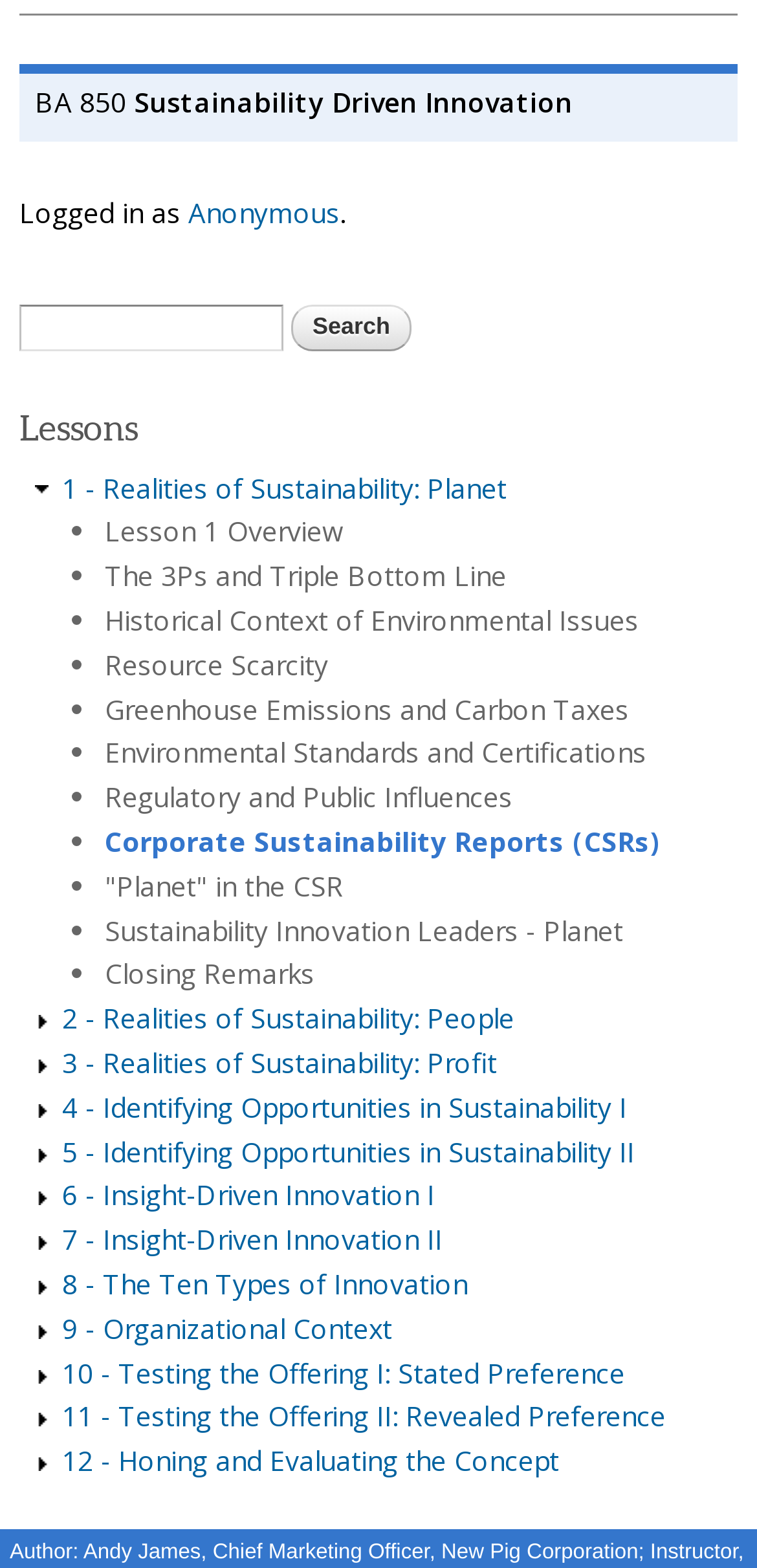Using details from the image, please answer the following question comprehensively:
How many lessons are listed on this webpage?

The lessons are listed in a hierarchical structure, with each lesson having a link and a list marker. By counting the number of links and list markers, we can determine that there are 12 lessons listed on this webpage.